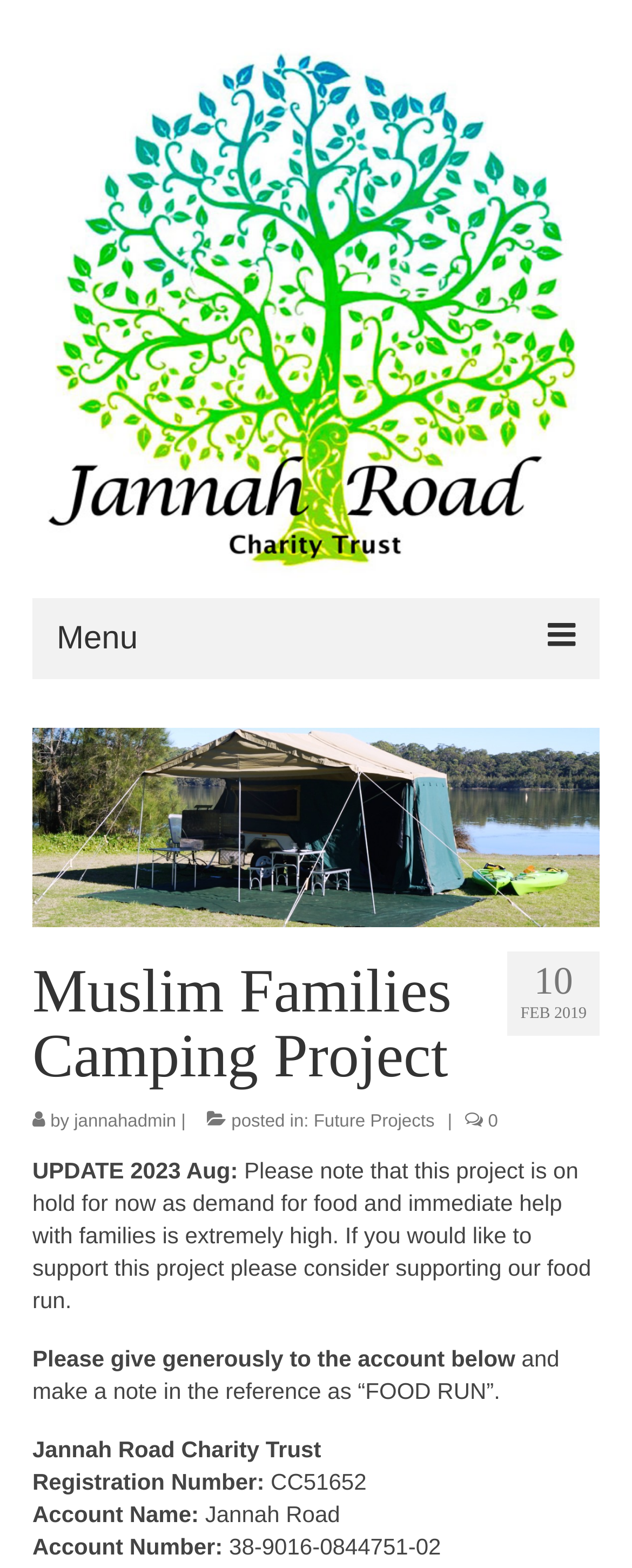Utilize the details in the image to thoroughly answer the following question: What type of competition is mentioned in the links?

The question asks for the type of competition mentioned in the links. By looking at the links on the webpage, we can see that there are multiple links mentioning 'Ramadhan Competition' in different years, such as 'Ramadhan Competition 2019' and 'Ramadhan Competition 2018'.